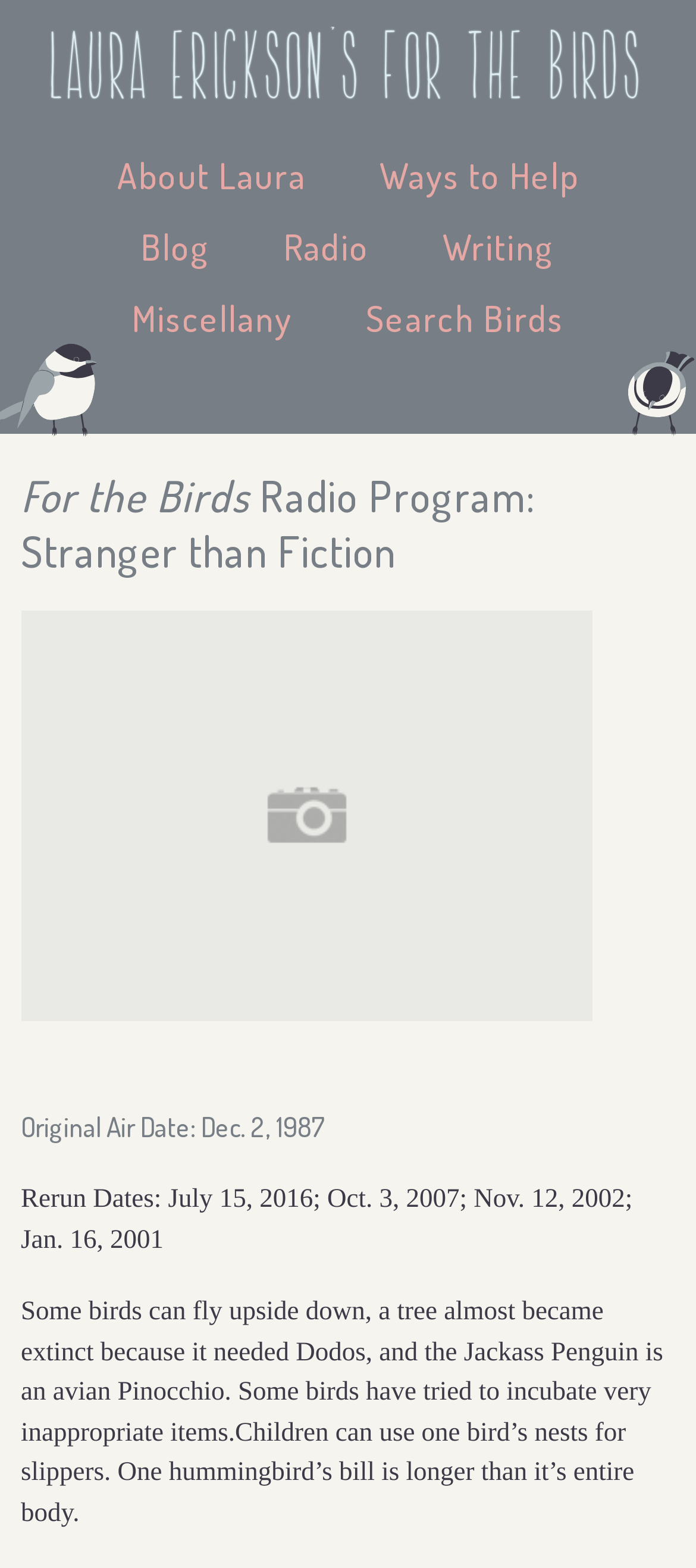From the given element description: "Benoit Mandelbrot", find the bounding box for the UI element. Provide the coordinates as four float numbers between 0 and 1, in the order [left, top, right, bottom].

None